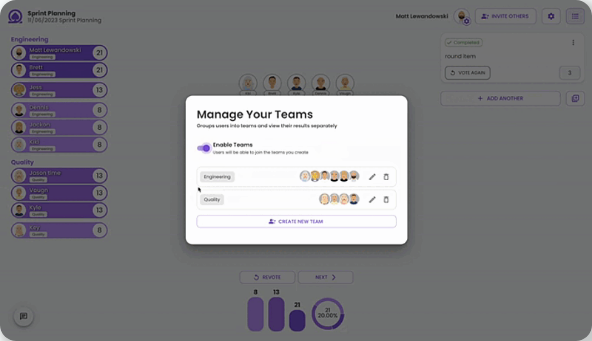How many teams are highlighted in the modal?
Please give a detailed answer to the question using the information shown in the image.

The modal highlights two teams, 'Engineering' and 'Quality', each with a list of members and icons indicative of their participation, allowing the user to manage these teams.